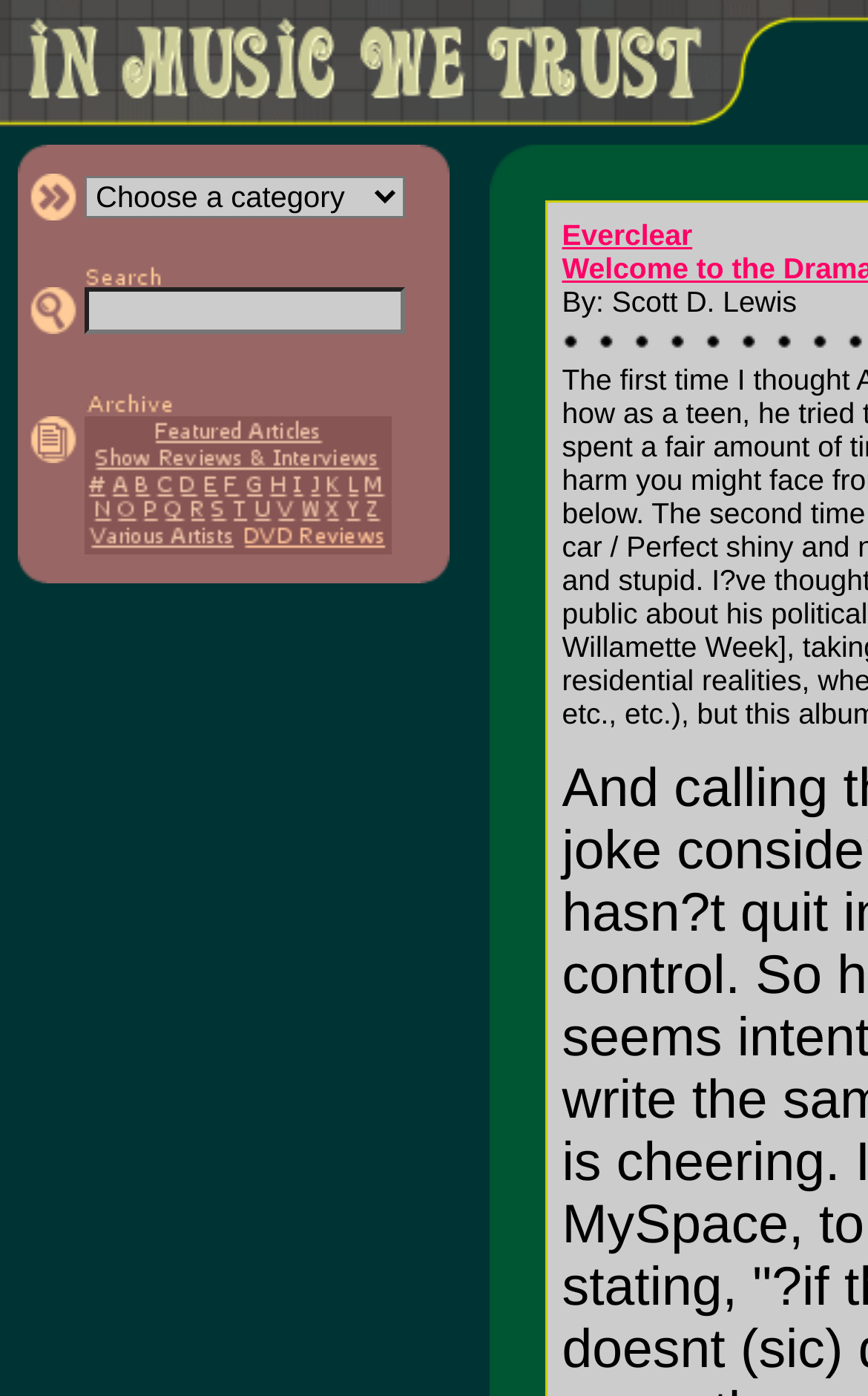Identify the bounding box coordinates of the region that should be clicked to execute the following instruction: "Choose a category".

[0.033, 0.124, 0.097, 0.158]